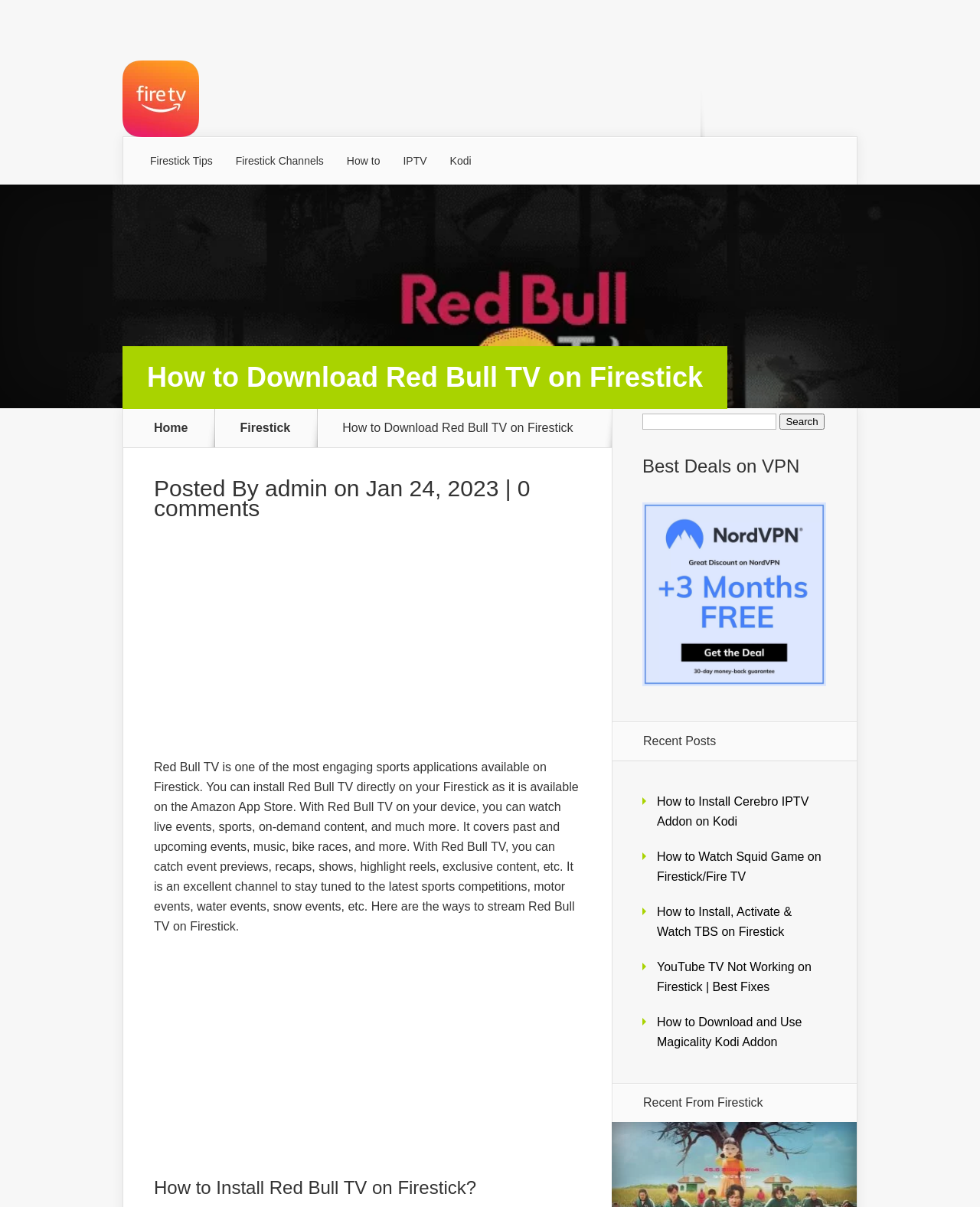Can you determine the bounding box coordinates of the area that needs to be clicked to fulfill the following instruction: "Check out NordVPN Deal"?

[0.655, 0.558, 0.843, 0.569]